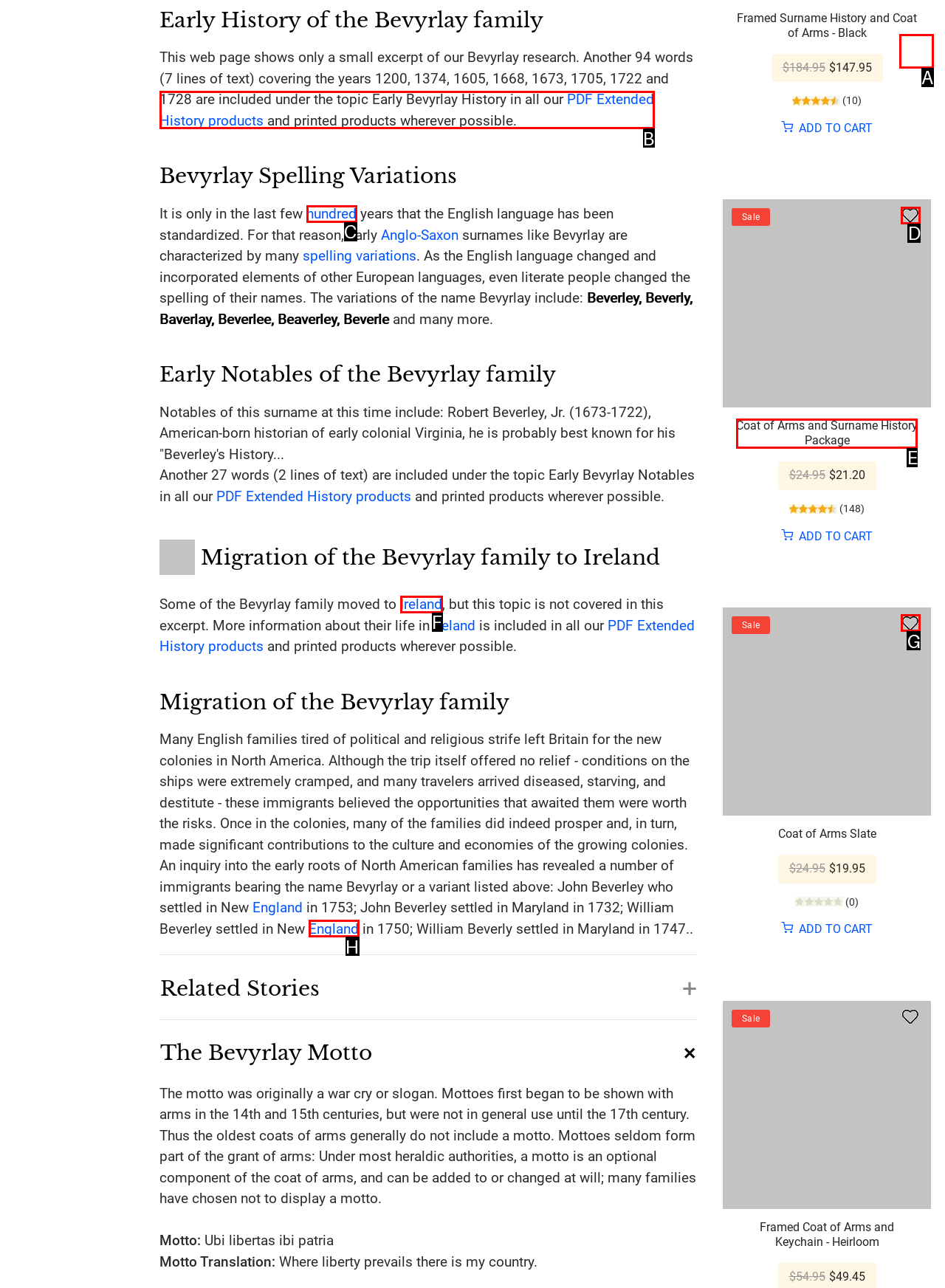Which option should you click on to fulfill this task: Click the 'Coat of Arms and Surname History Package' link? Answer with the letter of the correct choice.

E